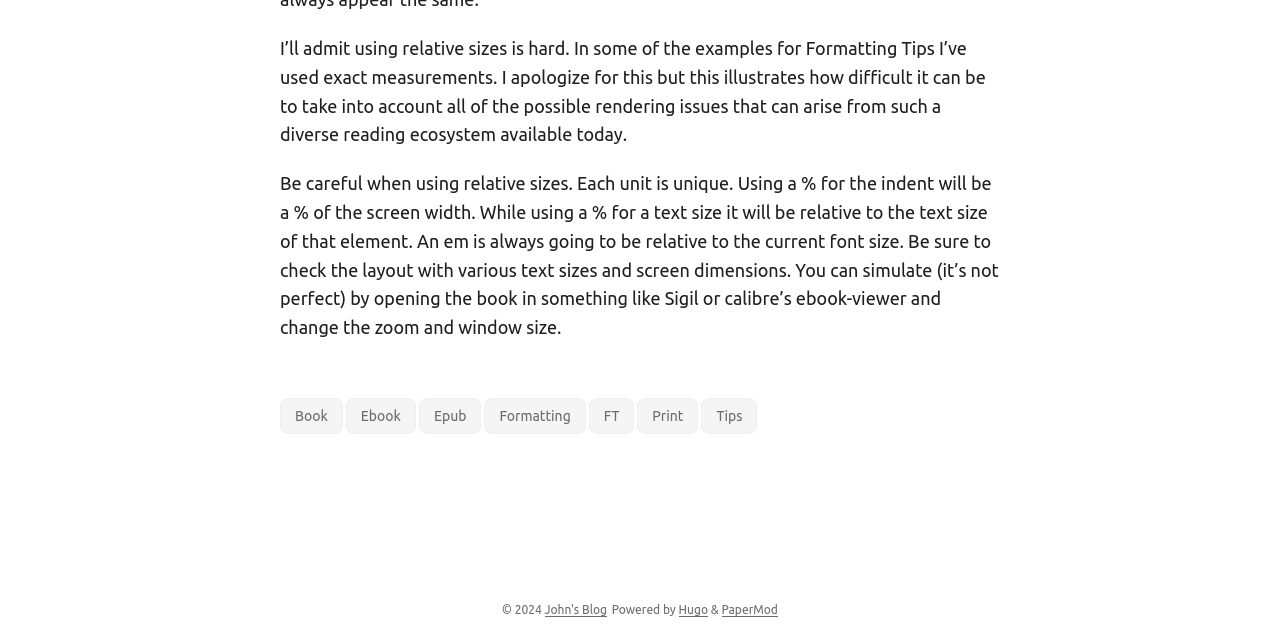Locate the bounding box coordinates of the UI element described by: "John's Blog". The bounding box coordinates should consist of four float numbers between 0 and 1, i.e., [left, top, right, bottom].

[0.425, 0.942, 0.474, 0.964]